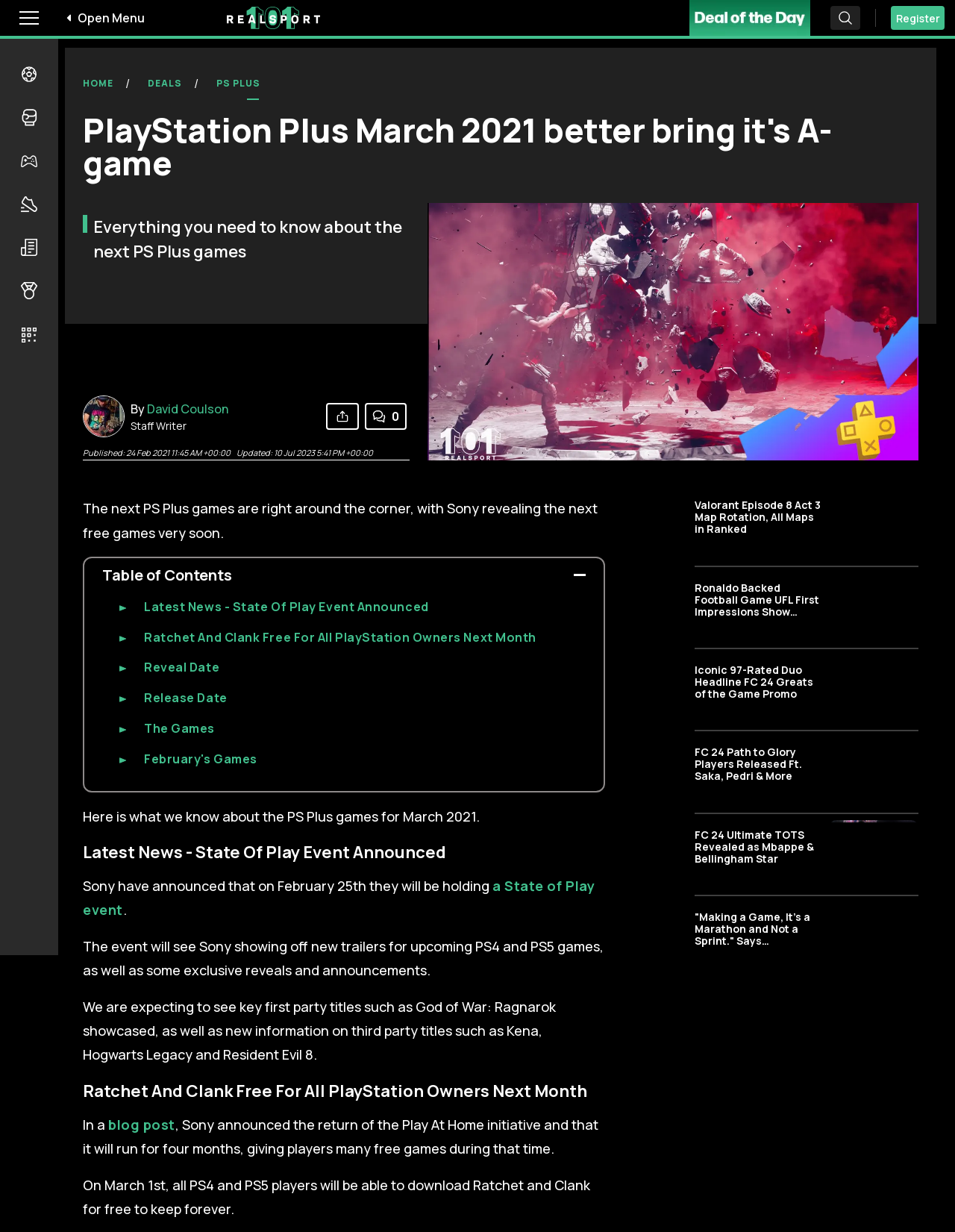Please identify the bounding box coordinates of the element I need to click to follow this instruction: "Search for articles".

[0.87, 0.005, 0.901, 0.024]